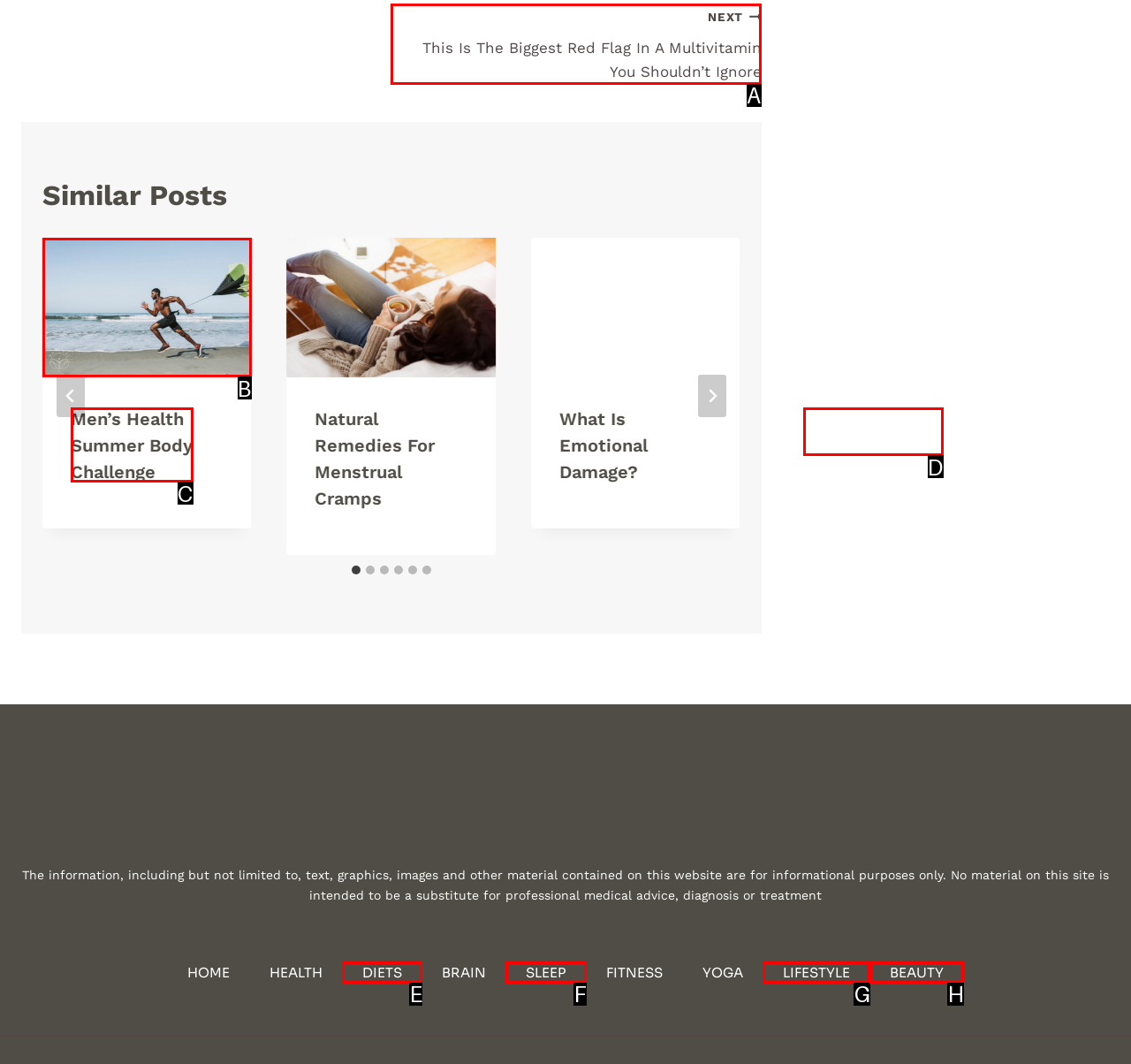Tell me which option I should click to complete the following task: Click the 'NEXT This Is The Biggest Red Flag In A Multivitamin You Shouldn’t Ignore' link
Answer with the option's letter from the given choices directly.

A